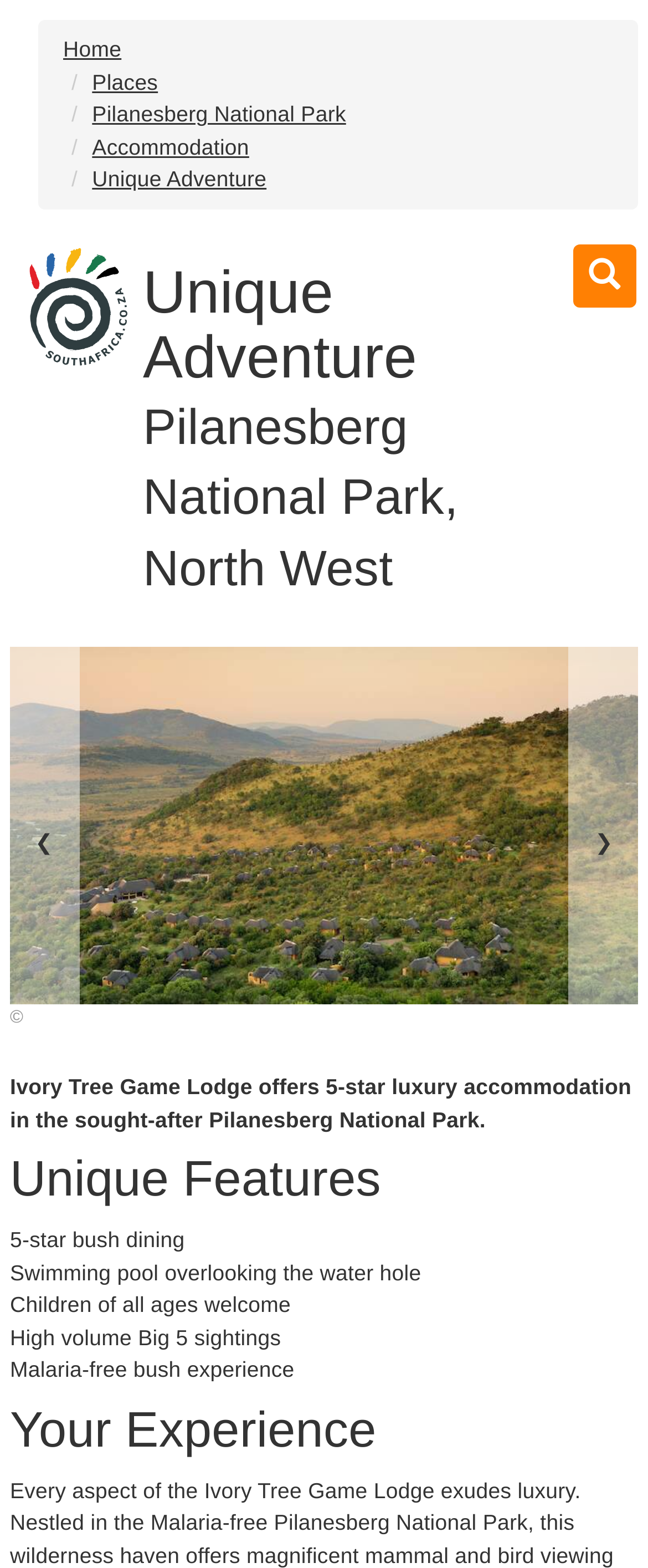Answer the following query with a single word or phrase:
What is the feature of the swimming pool at Ivory Tree Game Lodge?

Overlooking the water hole